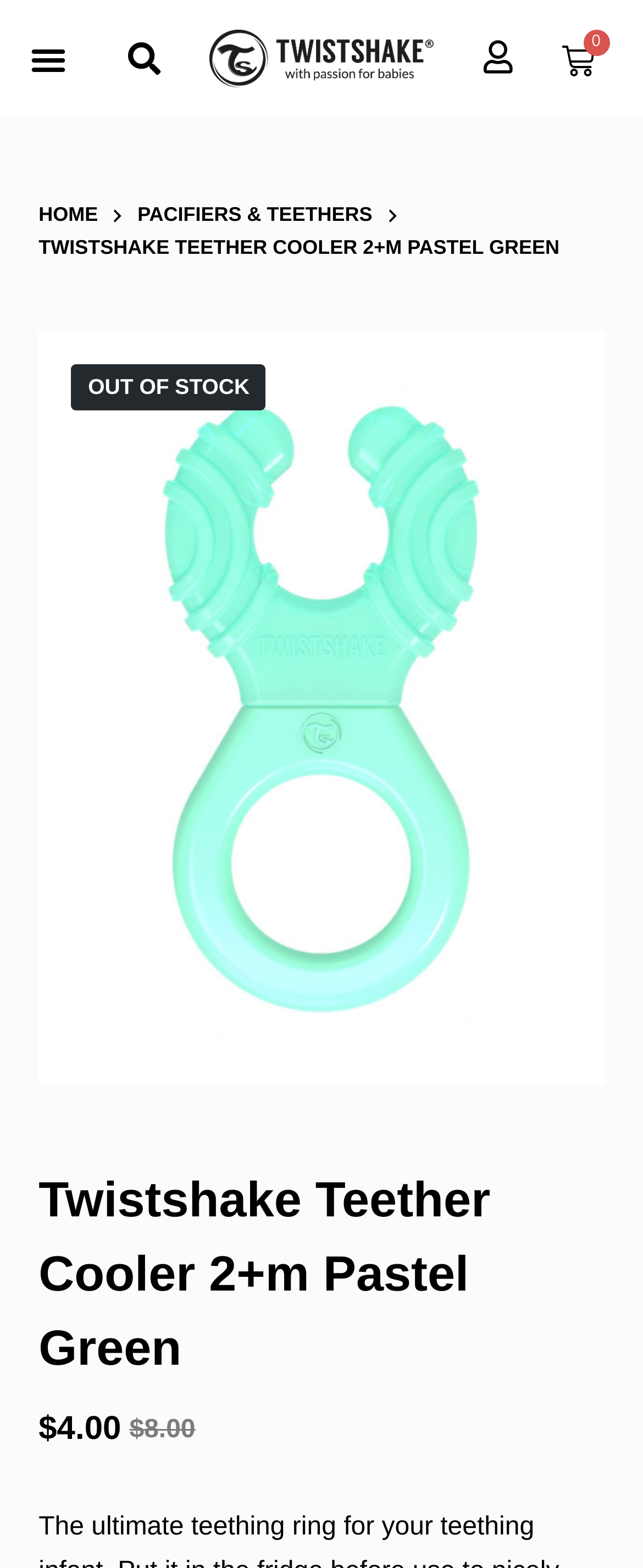Create a full and detailed caption for the entire webpage.

The webpage is about the Twistshake Teether Cooler 2+m Pastel Green product. At the top left, there is a "Skip to content" link. Next to it, on the top right, is a "Menu Toggle" button. A search bar is located to the right of the menu toggle button, with a "Search" button inside it. 

Below the search bar, there are three links in a row, with the third link being "0 Cart" which has a dropdown menu. The dropdown menu contains a header with links to "HOME" and "PACIFIERS & TEETHERS" categories, as well as a product title "TWISTSHAKE TEETHER COOLER 2+M PASTEL GREEN". 

Below the product title, there is an "OUT OF STOCK" notification. Underneath, there is a large image that takes up most of the width of the page. Above the image, there is a heading that repeats the product name "Twistshake Teether Cooler 2+m Pastel Green".